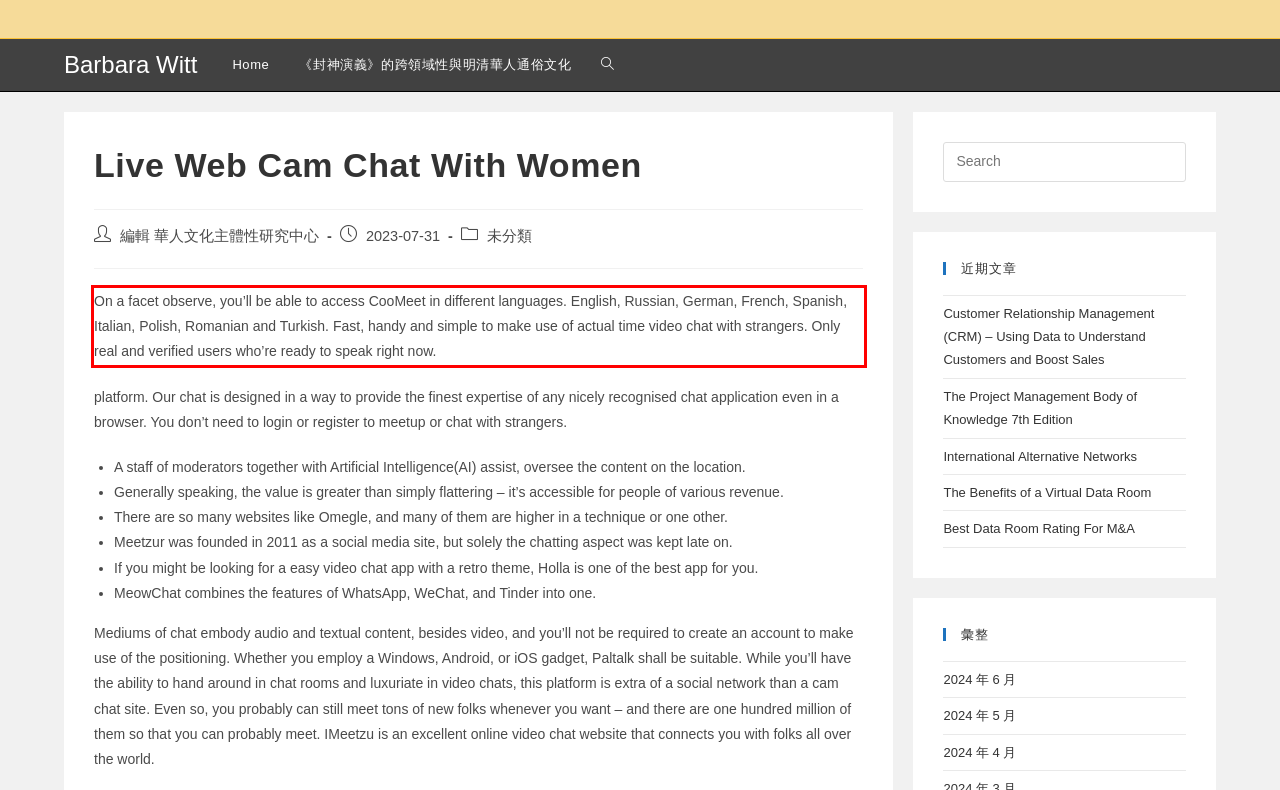You have a screenshot of a webpage with a red bounding box. Identify and extract the text content located inside the red bounding box.

On a facet observe, you’ll be able to access CooMeet in different languages. English, Russian, German, French, Spanish, Italian, Polish, Romanian and Turkish. Fast, handy and simple to make use of actual time video chat with strangers. Only real and verified users who’re ready to speak right now.